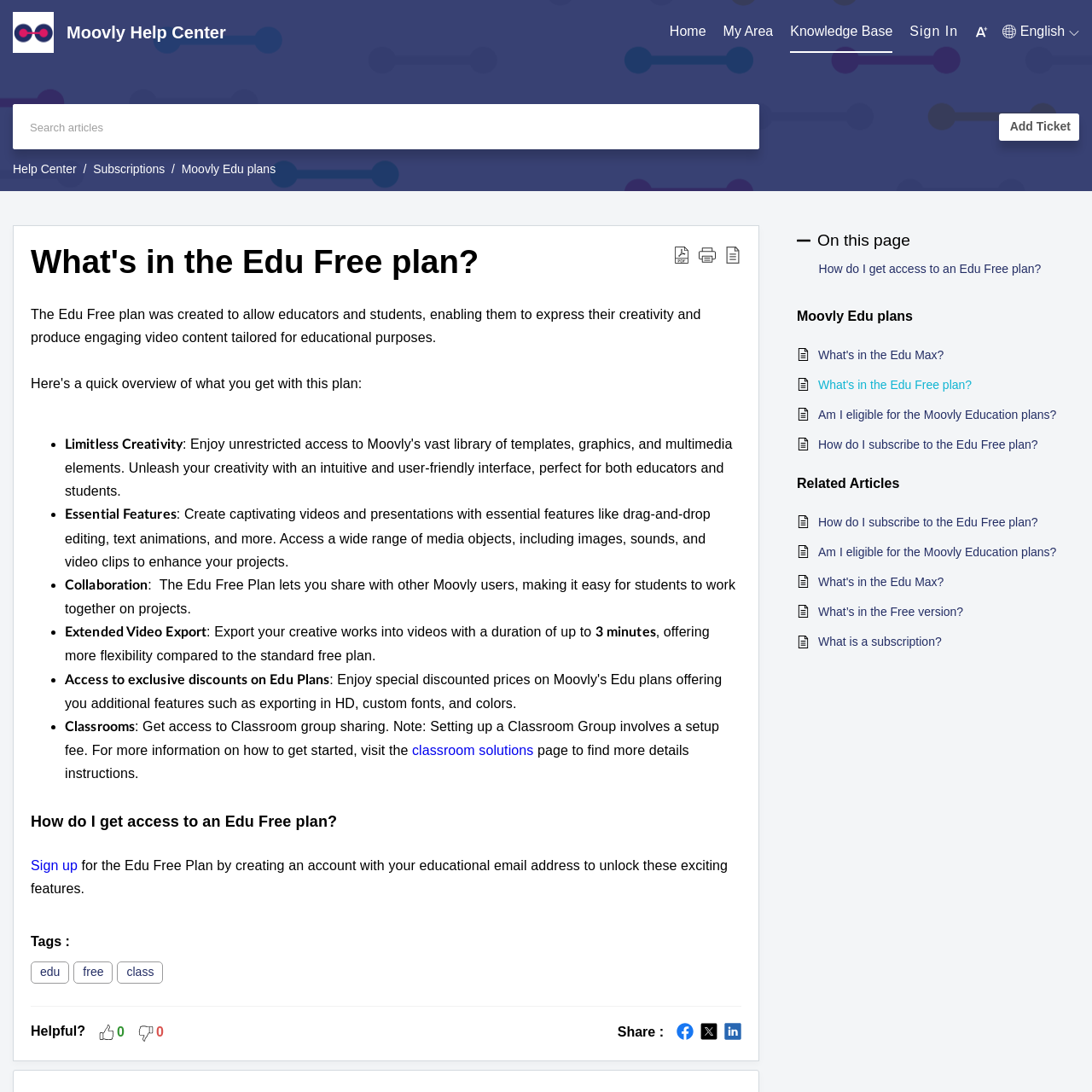Determine the bounding box for the UI element described here: "What’s in the Free version?".

[0.749, 0.552, 0.973, 0.569]